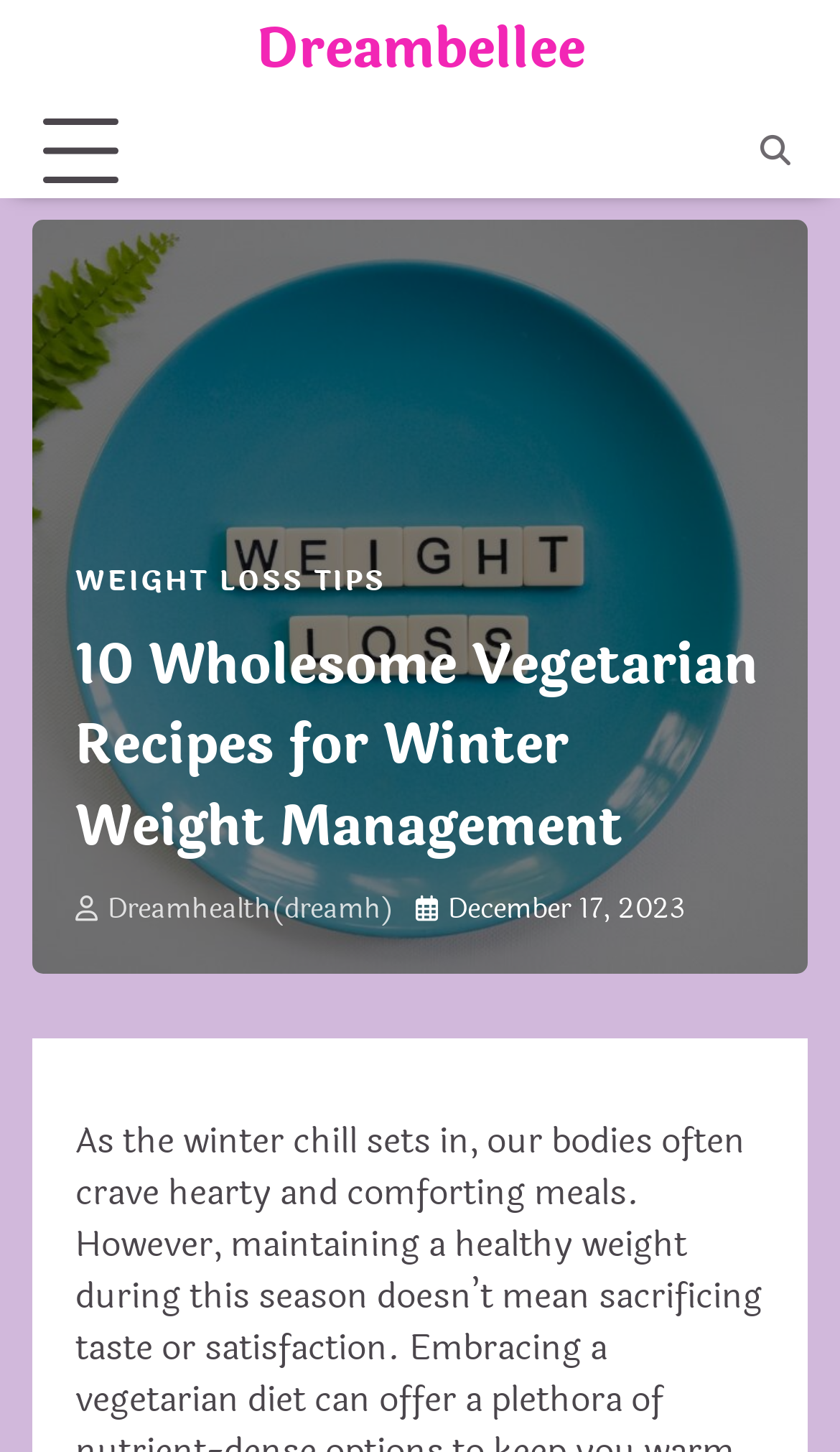Utilize the details in the image to thoroughly answer the following question: What is the date of the article or post?

The static text 'December 17, 2023' on the webpage indicates the date of the article or post.